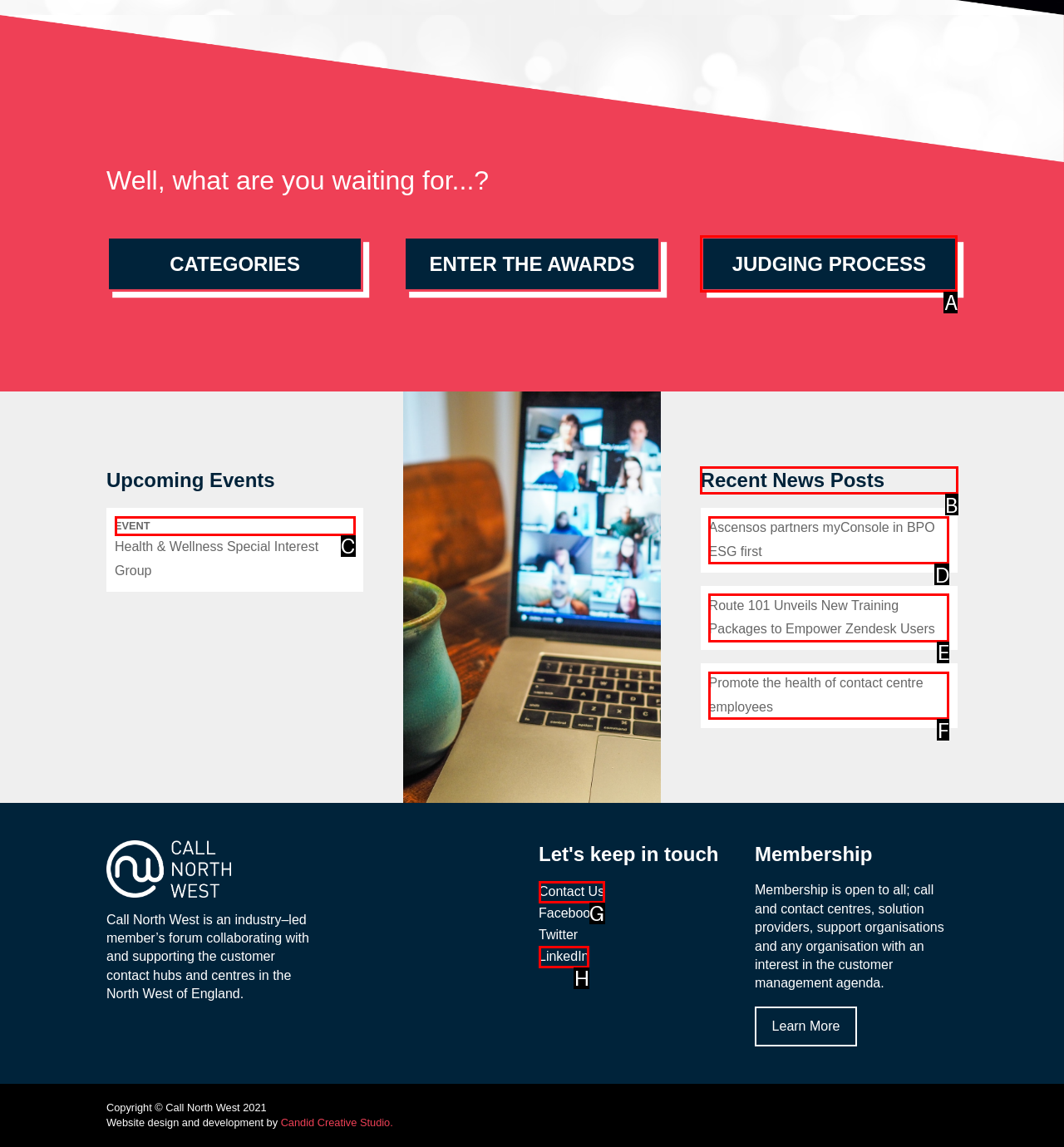Decide which letter you need to select to fulfill the task: View recent news posts
Answer with the letter that matches the correct option directly.

B